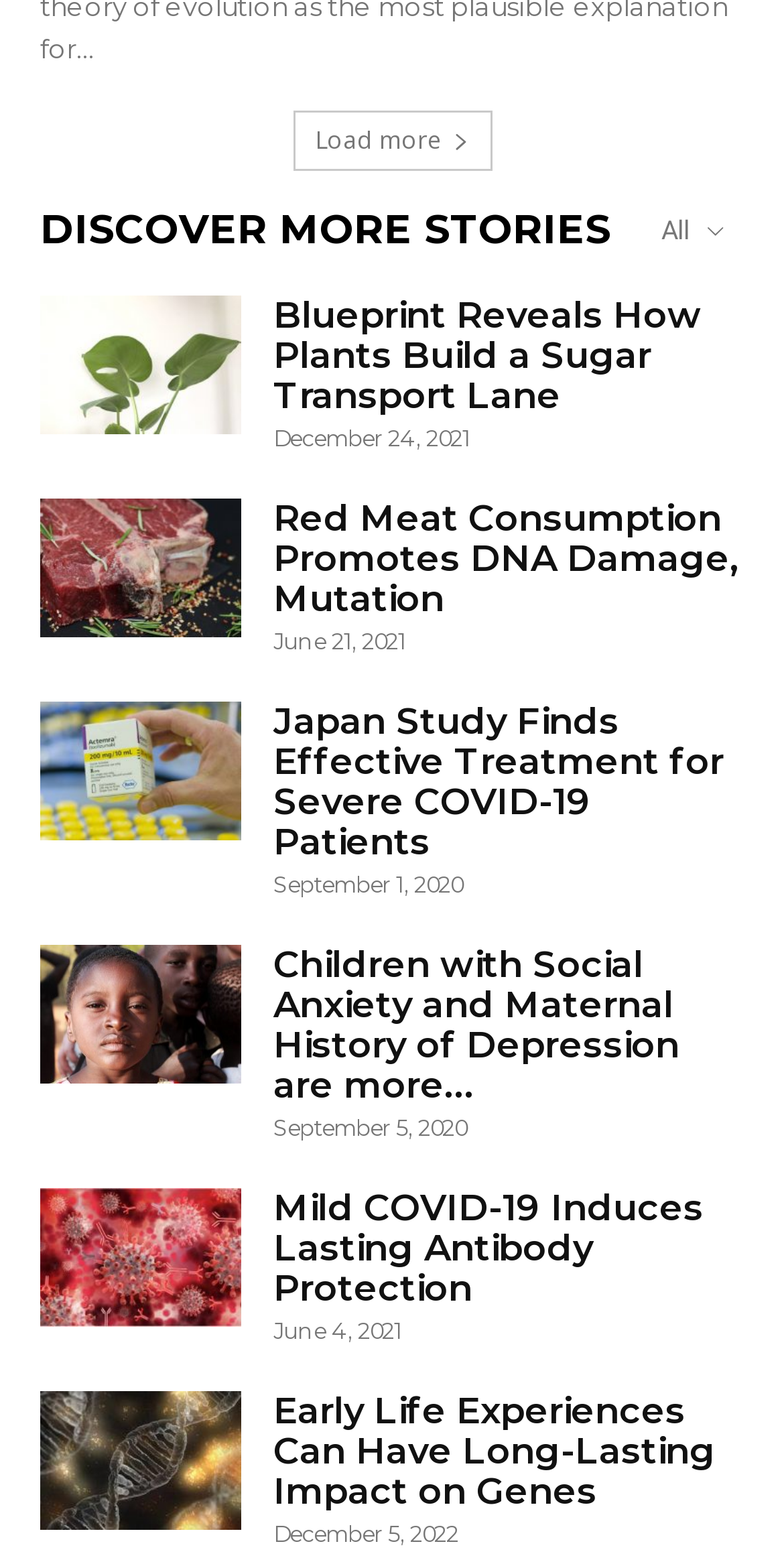Is there a story about children on this webpage?
Using the image as a reference, give a one-word or short phrase answer.

Yes